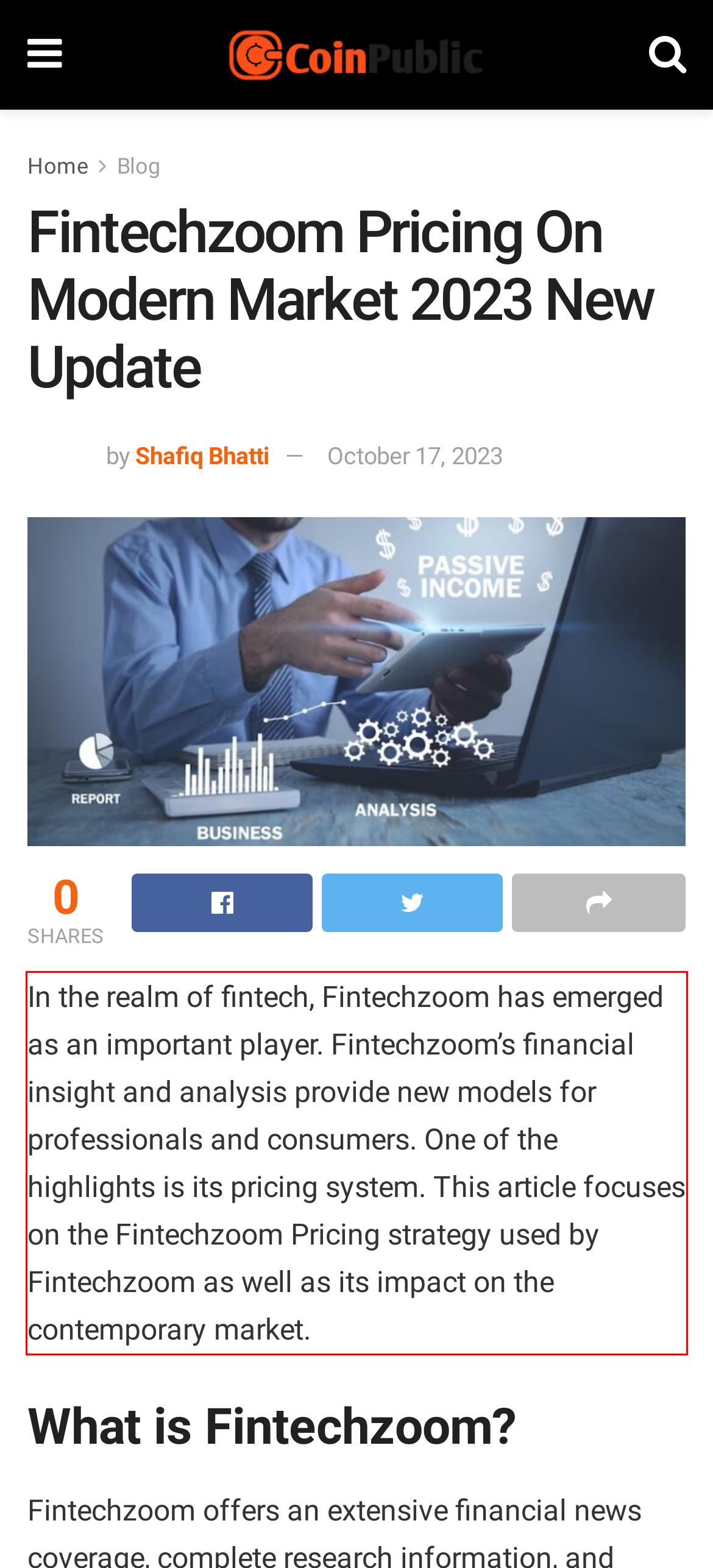Please analyze the provided webpage screenshot and perform OCR to extract the text content from the red rectangle bounding box.

In the realm of fintech, Fintechzoom has emerged as an important player. Fintechzoom’s financial insight and analysis provide new models for professionals and consumers. One of the highlights is its pricing system. This article focuses on the Fintechzoom Pricing strategy used by Fintechzoom as well as its impact on the contemporary market.